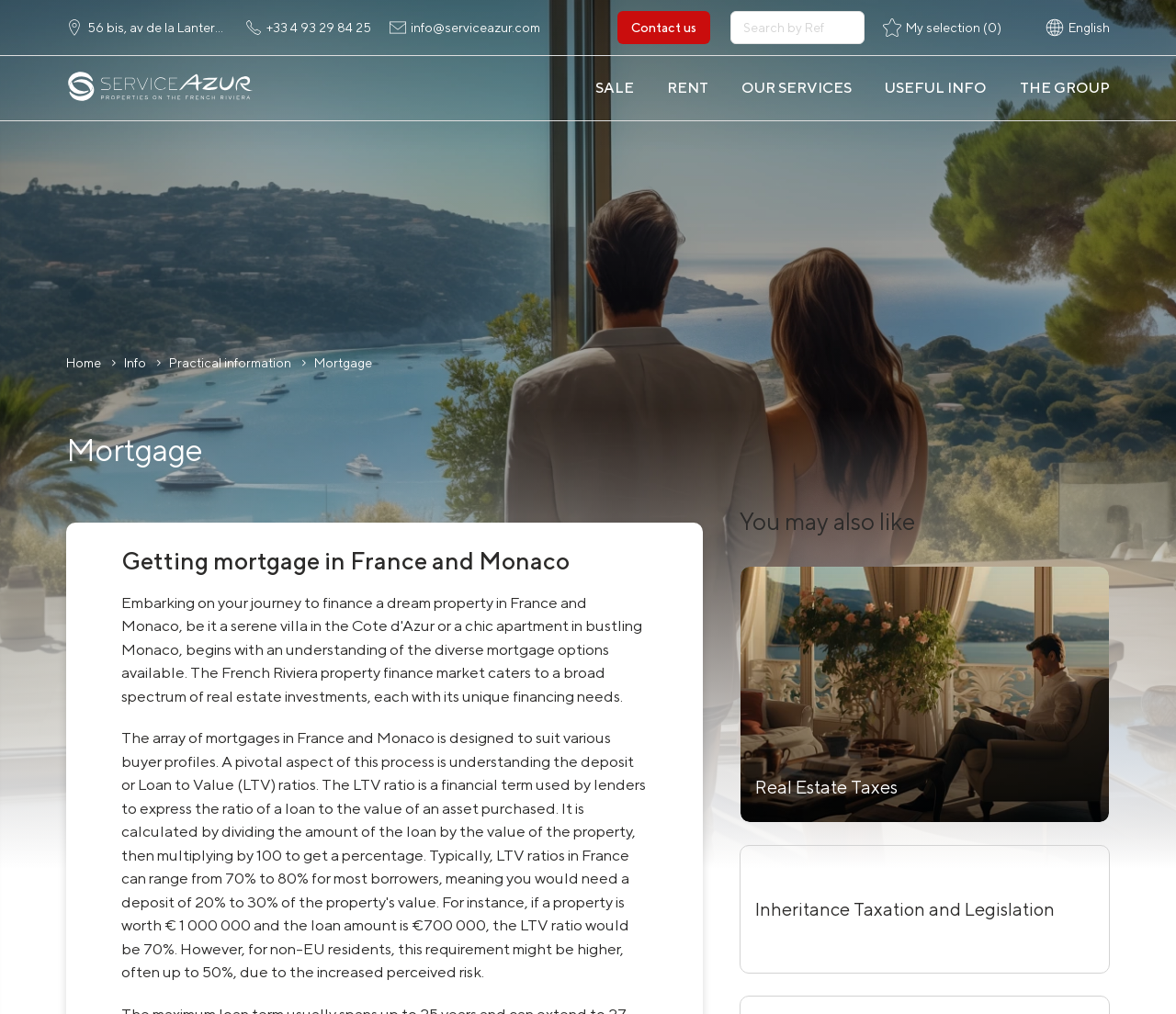Locate the bounding box coordinates of the clickable part needed for the task: "View OUR SERVICES".

[0.63, 0.078, 0.724, 0.096]